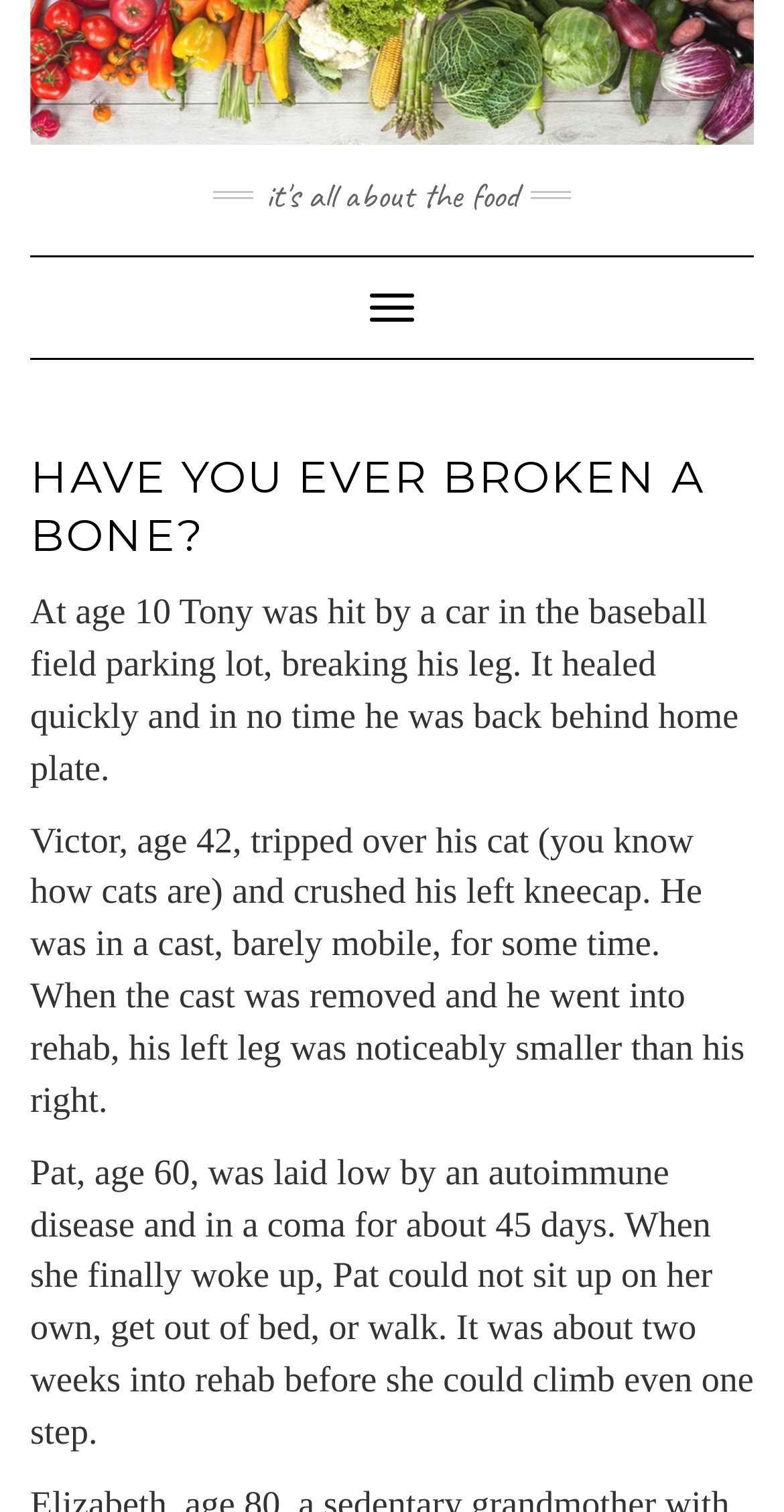How many people's stories are shared on this page?
Answer the question with a thorough and detailed explanation.

I counted the number of StaticText elements that describe individual stories, which are three: Tony's story, Victor's story, and Pat's story.